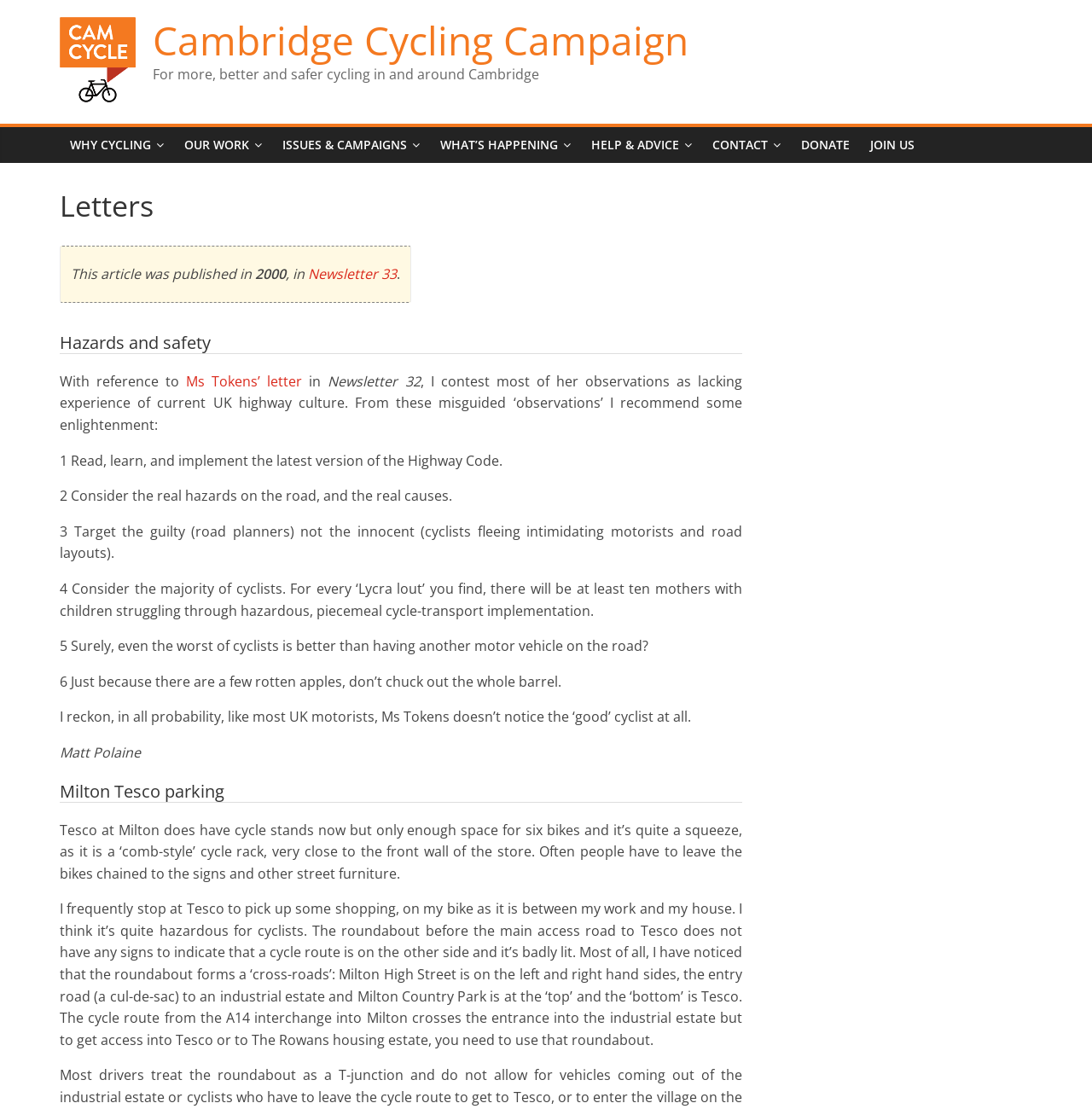Provide a thorough description of the webpage you see.

The webpage is about the Cambridge Cycling Campaign, with a focus on letters and articles related to cycling in and around Cambridge. At the top, there is a logo and a link to the Cambridge Cycling Campaign, accompanied by a heading with the same name. Below this, there is a brief description of the campaign's goals.

The main content of the page is divided into sections, each with a heading. The first section is titled "Letters" and contains an article responding to a letter published in Newsletter 32. The article contests the observations made by Ms Tokens and provides recommendations for enlightenment, including reading the Highway Code, considering real hazards on the road, and targeting the guilty parties.

The article is followed by a series of paragraphs, each with a numbered point, discussing various aspects of cycling and road safety. The text is dense and informative, with no images or breaks in between.

Below this article, there is another section titled "Milton Tesco parking", which discusses the cycle parking facilities at Tesco in Milton and the hazards faced by cyclists in the area. The text describes the cycle stands, the roundabout, and the lack of signs and lighting, making it a hazardous area for cyclists.

Throughout the page, there are several links to other sections of the website, including "WHY CYCLING", "OUR WORK", "ISSUES & CAMPAIGNS", and "CONTACT", among others. These links are arranged horizontally across the top of the page, with the "JOIN US" and "DONATE" links at the far right.